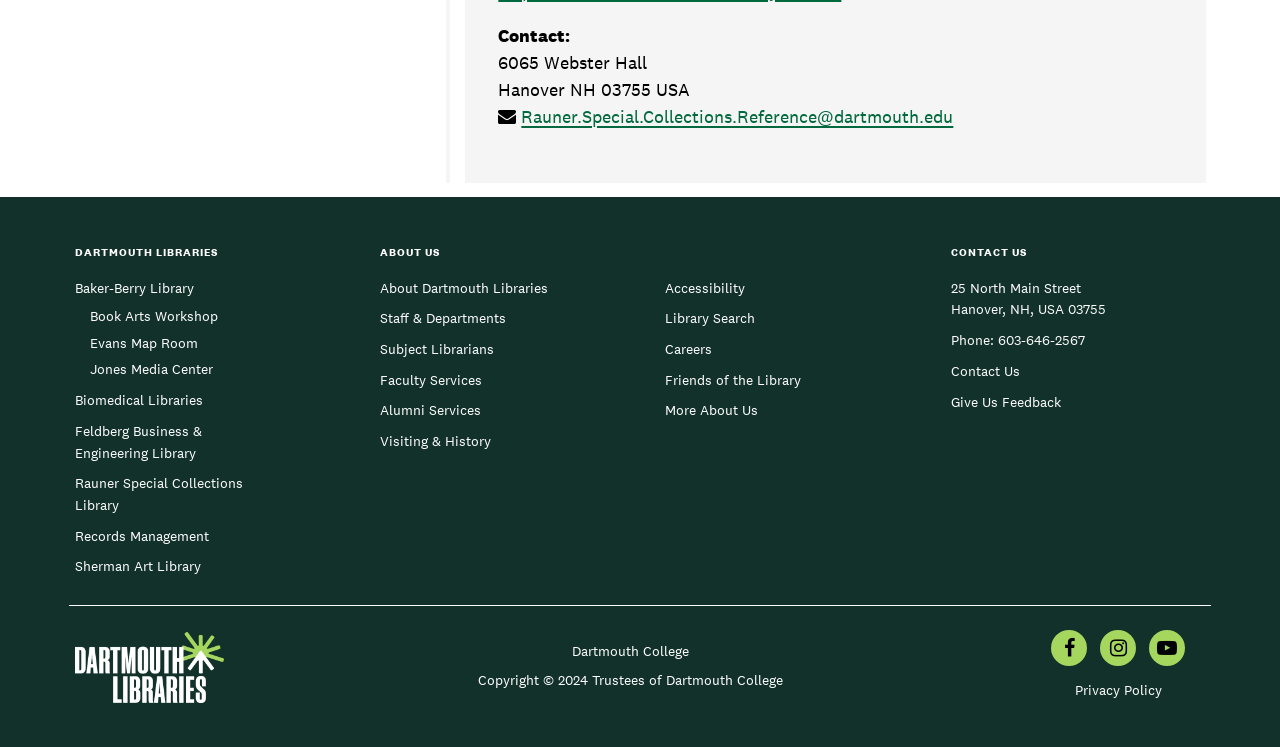How many social media platforms are listed in the footer?
Please give a detailed and elaborate answer to the question.

I found the answer by looking at the footer section at the bottom of the webpage, where it lists three social media platforms: Facebook, Instagram, and YouTube.